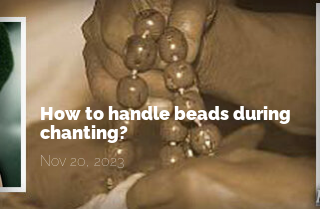Please answer the following question using a single word or phrase: What is the purpose of the image?

To instruct on bead handling